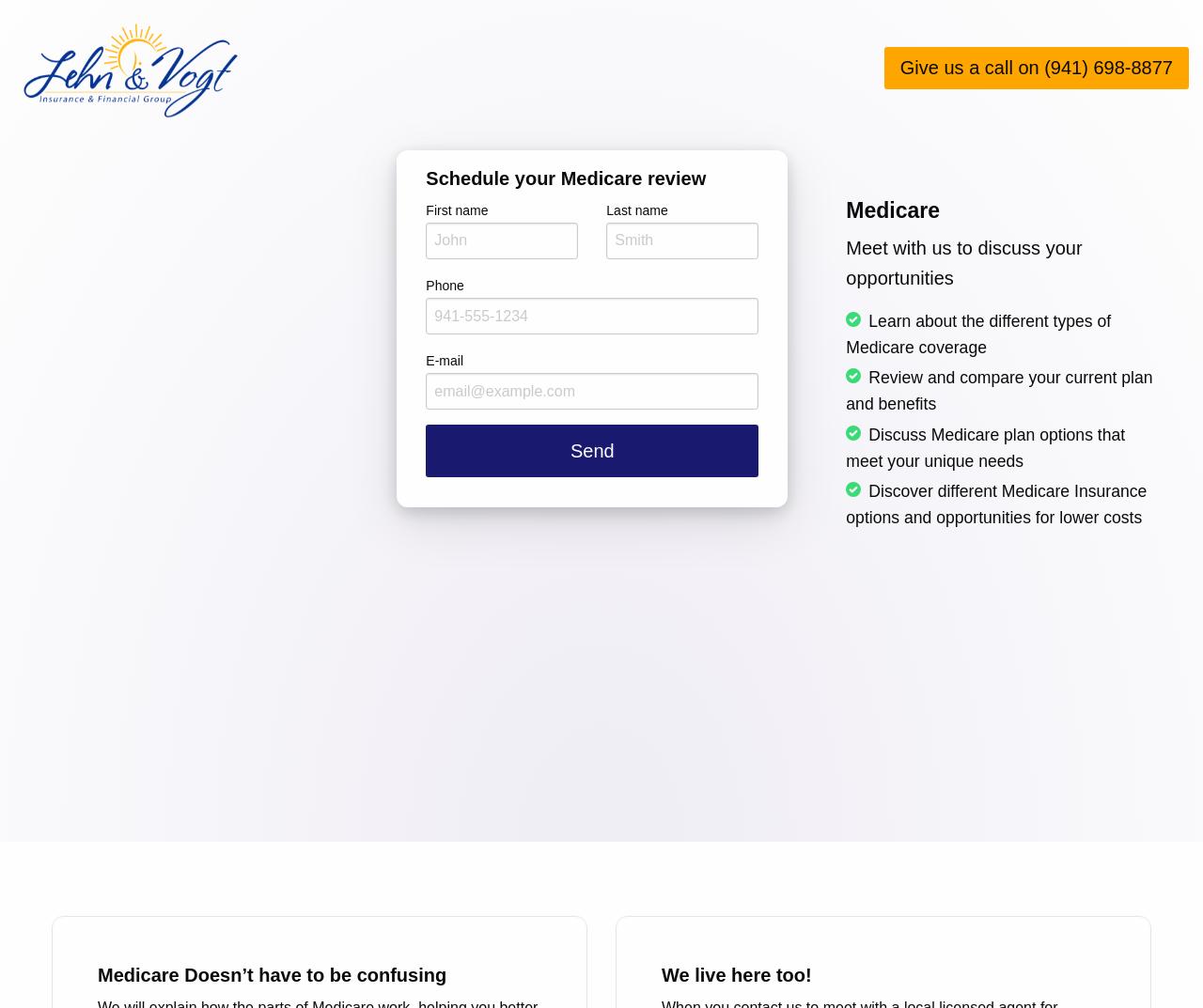Refer to the screenshot and answer the following question in detail:
What is the location of the company?

I inferred the location of the company by looking at the heading element 'We live here too!' which suggests that the company is local, rather than a national or international company.